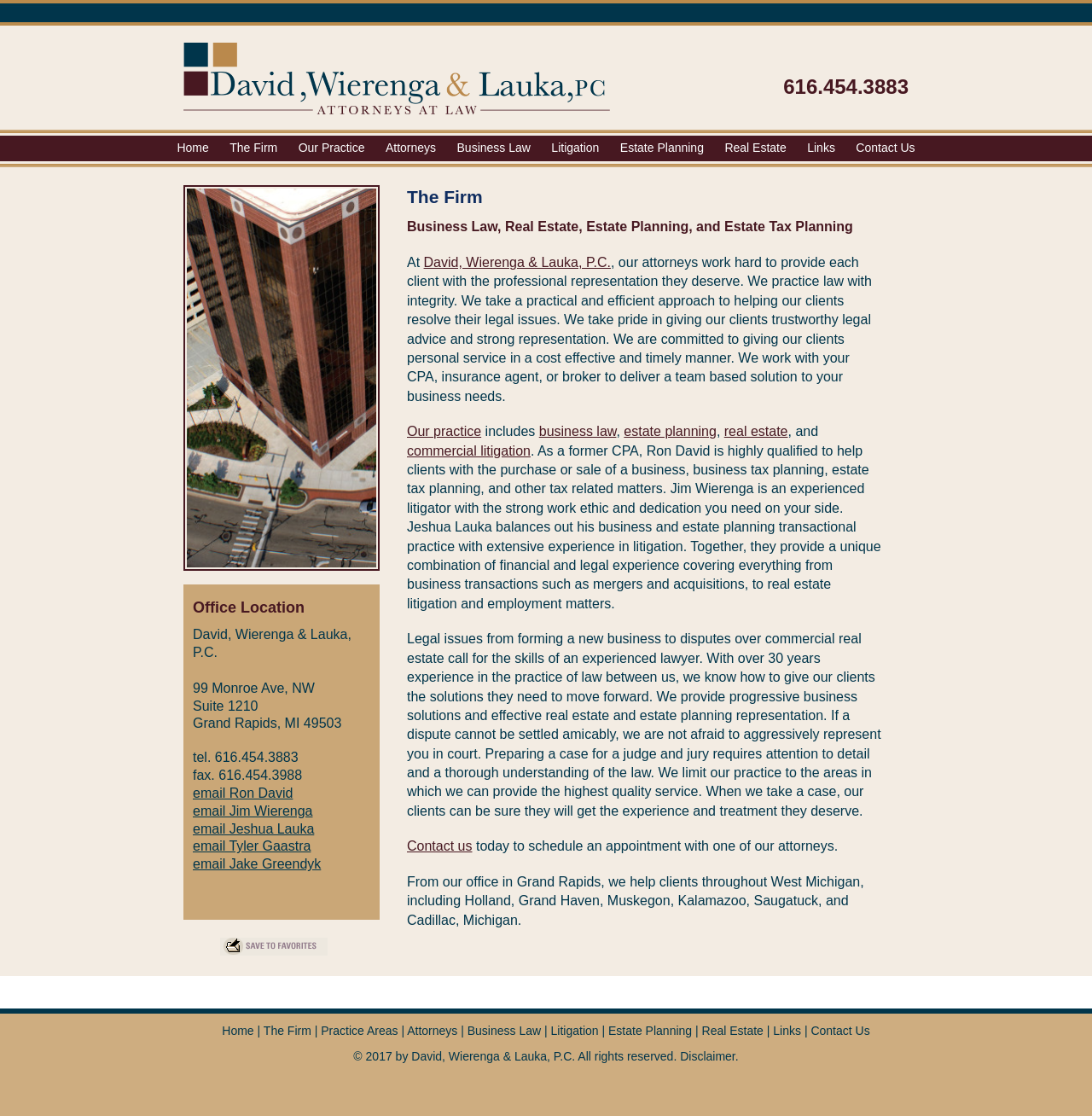What is the phone number of the law firm?
Could you please answer the question thoroughly and with as much detail as possible?

I found the phone number by looking at the top right corner of the webpage, where it says '616.454.3883' next to the link 'David, Wierenga & Lauka, P.C. West Michigan Business Attorneys'.